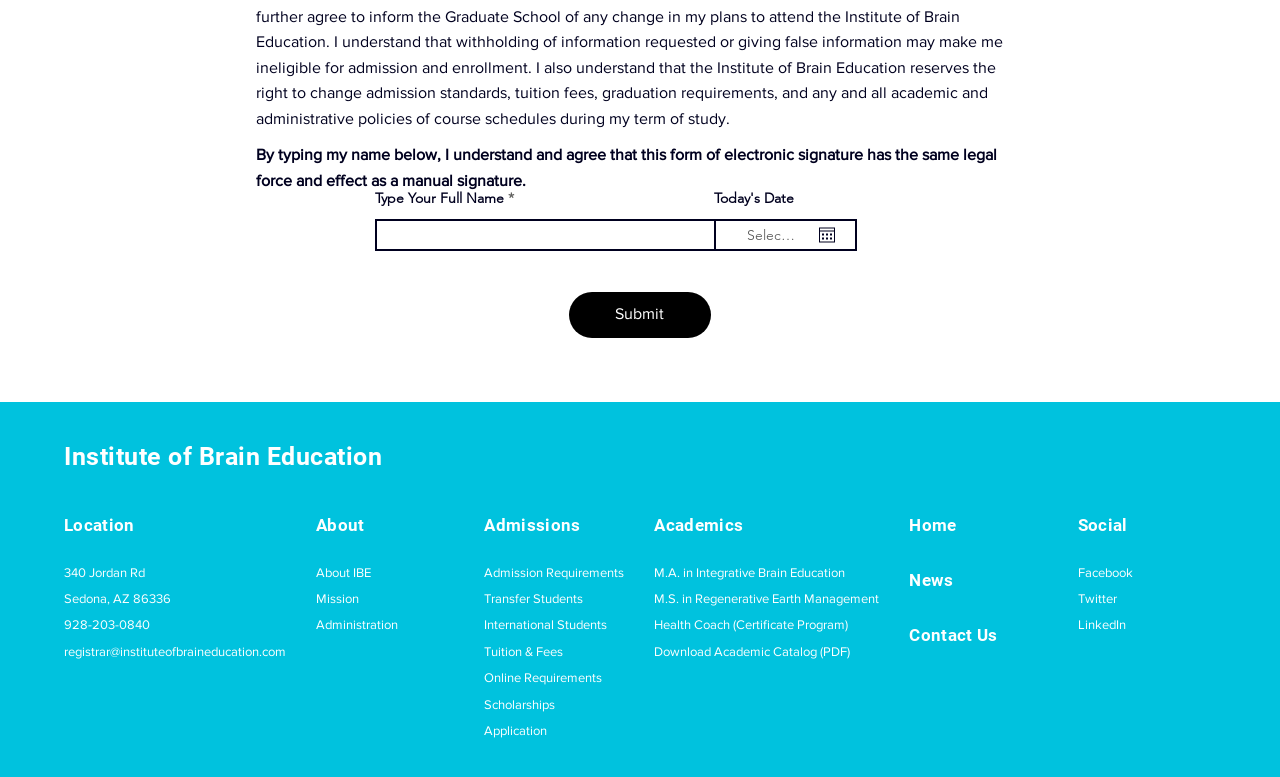Please identify the bounding box coordinates of the clickable element to fulfill the following instruction: "Type your full name". The coordinates should be four float numbers between 0 and 1, i.e., [left, top, right, bottom].

[0.293, 0.282, 0.572, 0.323]